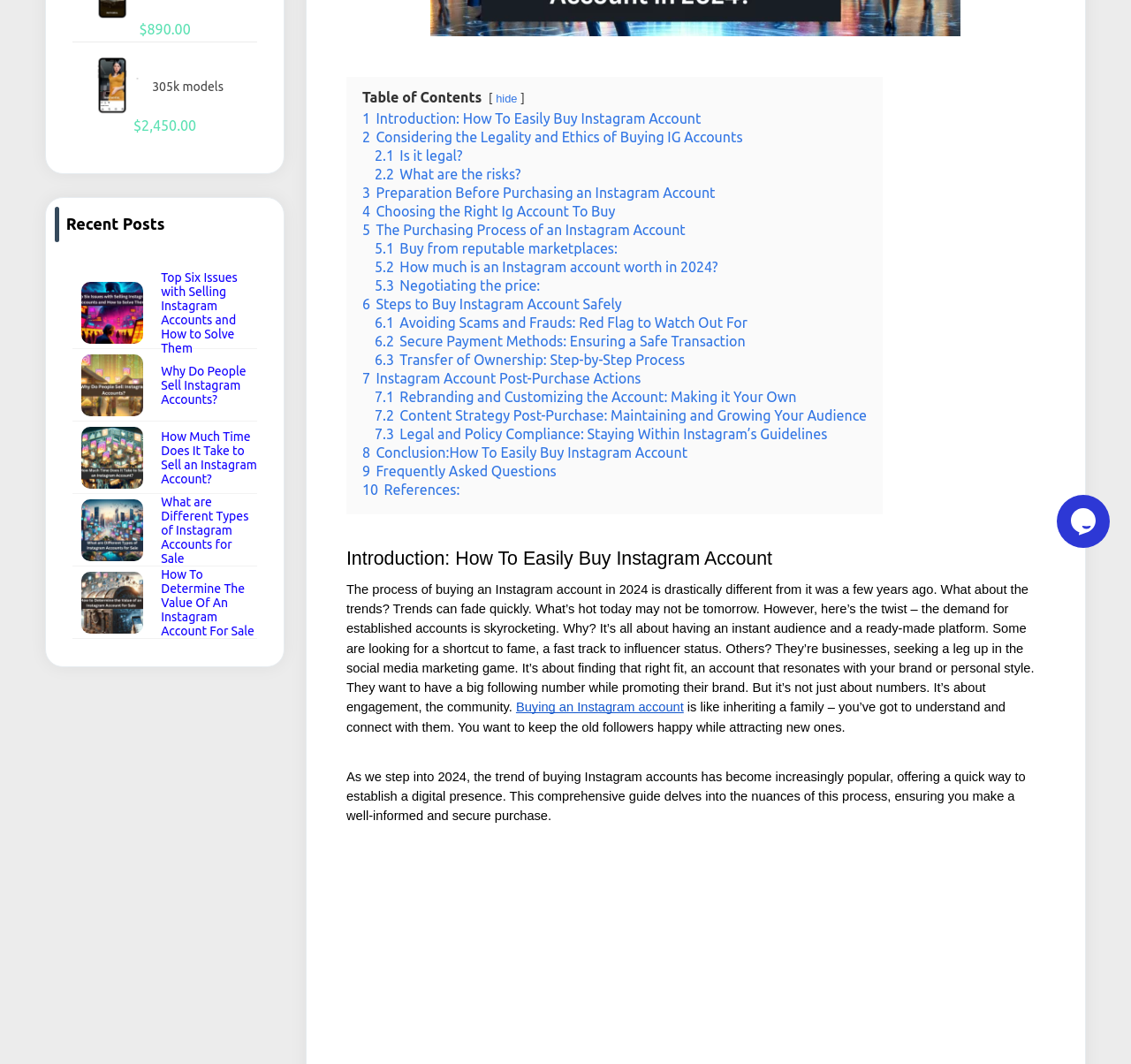Locate the bounding box of the user interface element based on this description: "305k models".

[0.064, 0.052, 0.227, 0.111]